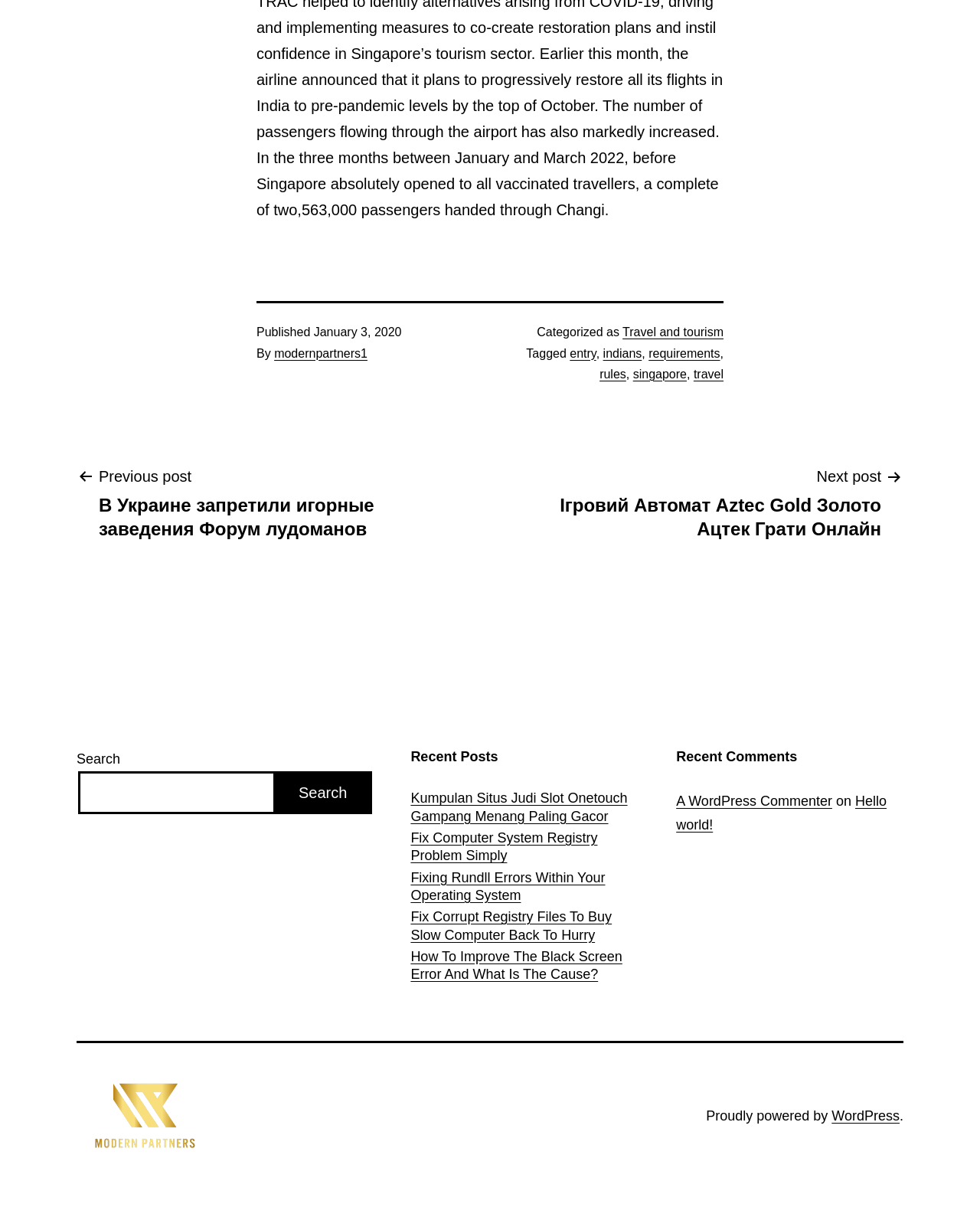Determine the bounding box coordinates of the clickable region to execute the instruction: "View recent post 'Kumpulan Situs Judi Slot Onetouch Gampang Menang Paling Gacor'". The coordinates should be four float numbers between 0 and 1, denoted as [left, top, right, bottom].

[0.419, 0.649, 0.651, 0.679]